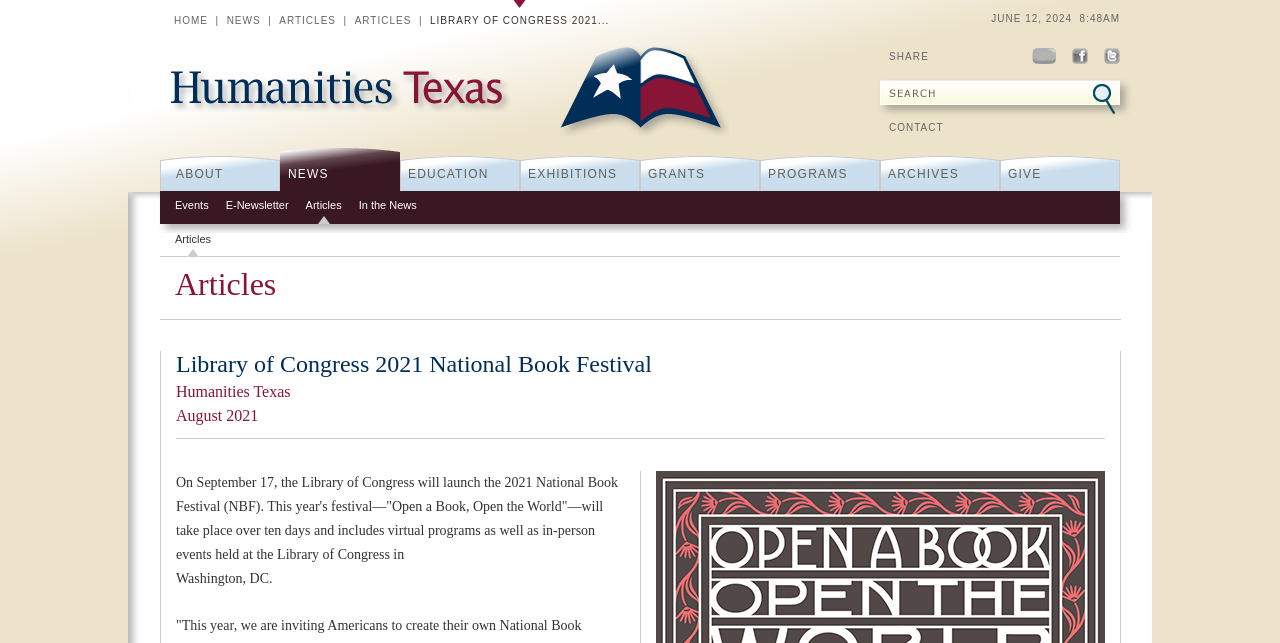Identify the bounding box coordinates of the element to click to follow this instruction: 'Go to the home page'. Ensure the coordinates are four float values between 0 and 1, provided as [left, top, right, bottom].

[0.432, 0.062, 0.57, 0.212]